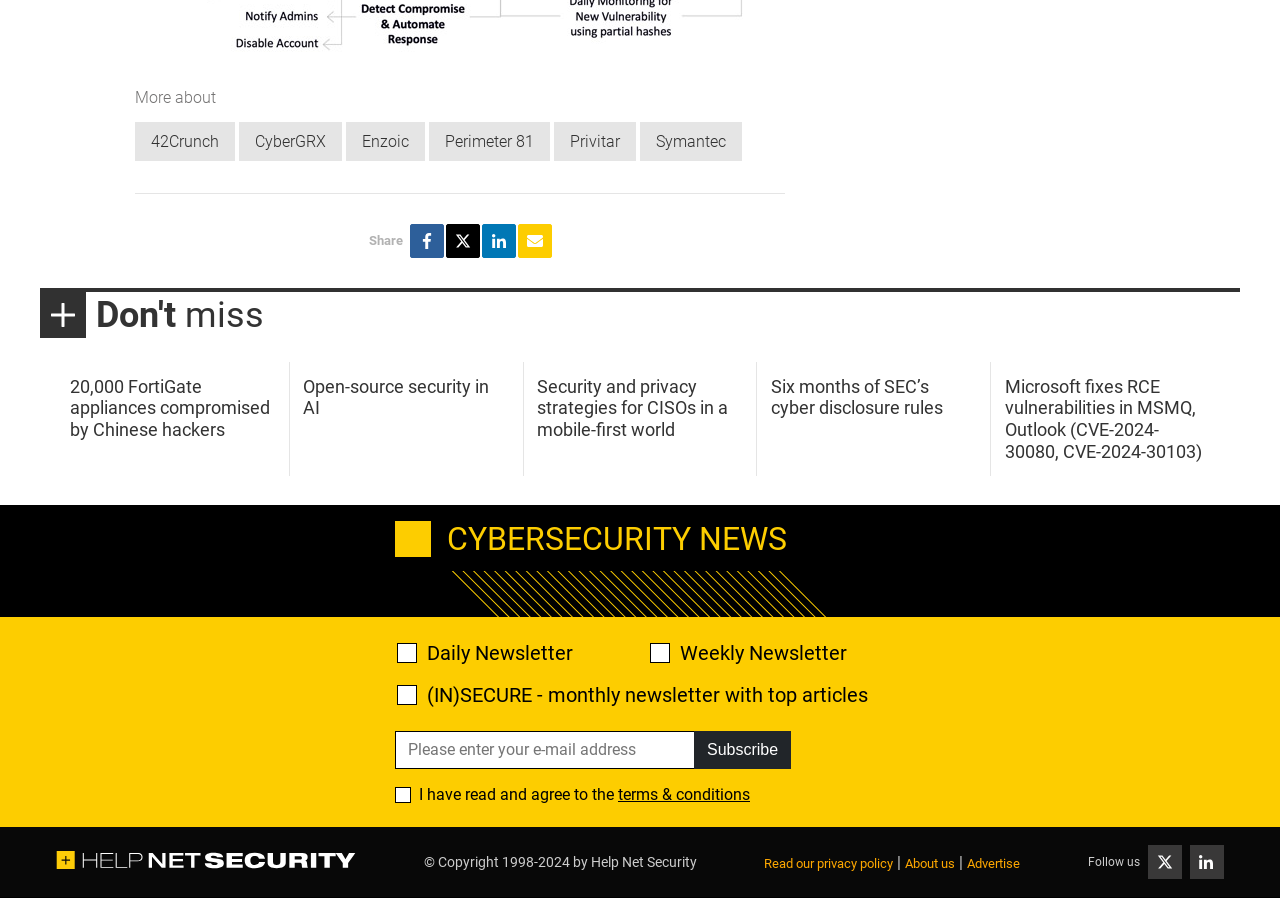Give a concise answer using only one word or phrase for this question:
What is the purpose of the checkboxes?

Subscription options